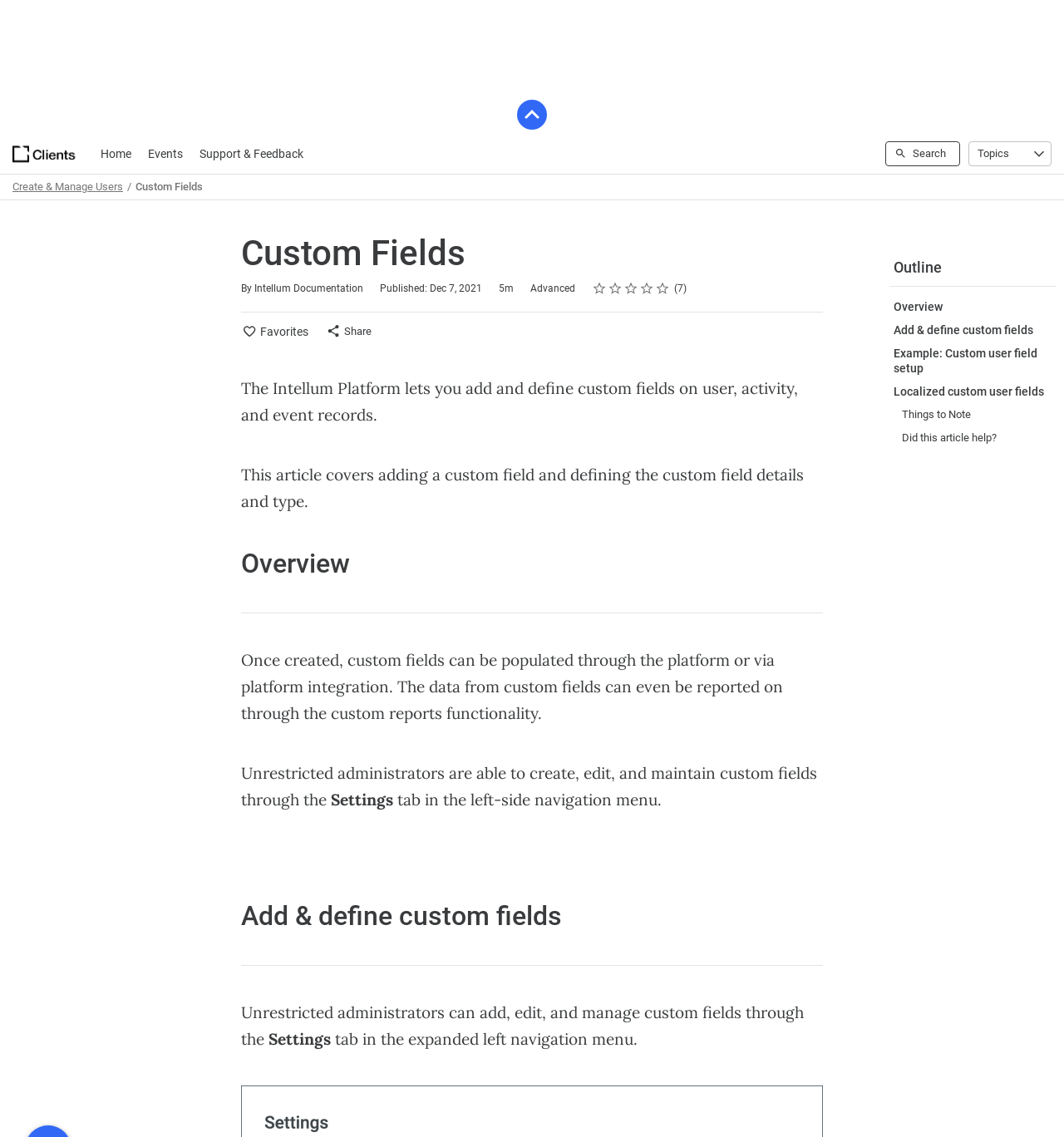Utilize the details in the image to thoroughly answer the following question: Where can custom fields be managed?

According to the article, 'Unrestricted administrators are able to create, edit, and maintain custom fields through the Settings tab in the left-side navigation menu.' which implies that the Settings tab is where custom fields can be managed.